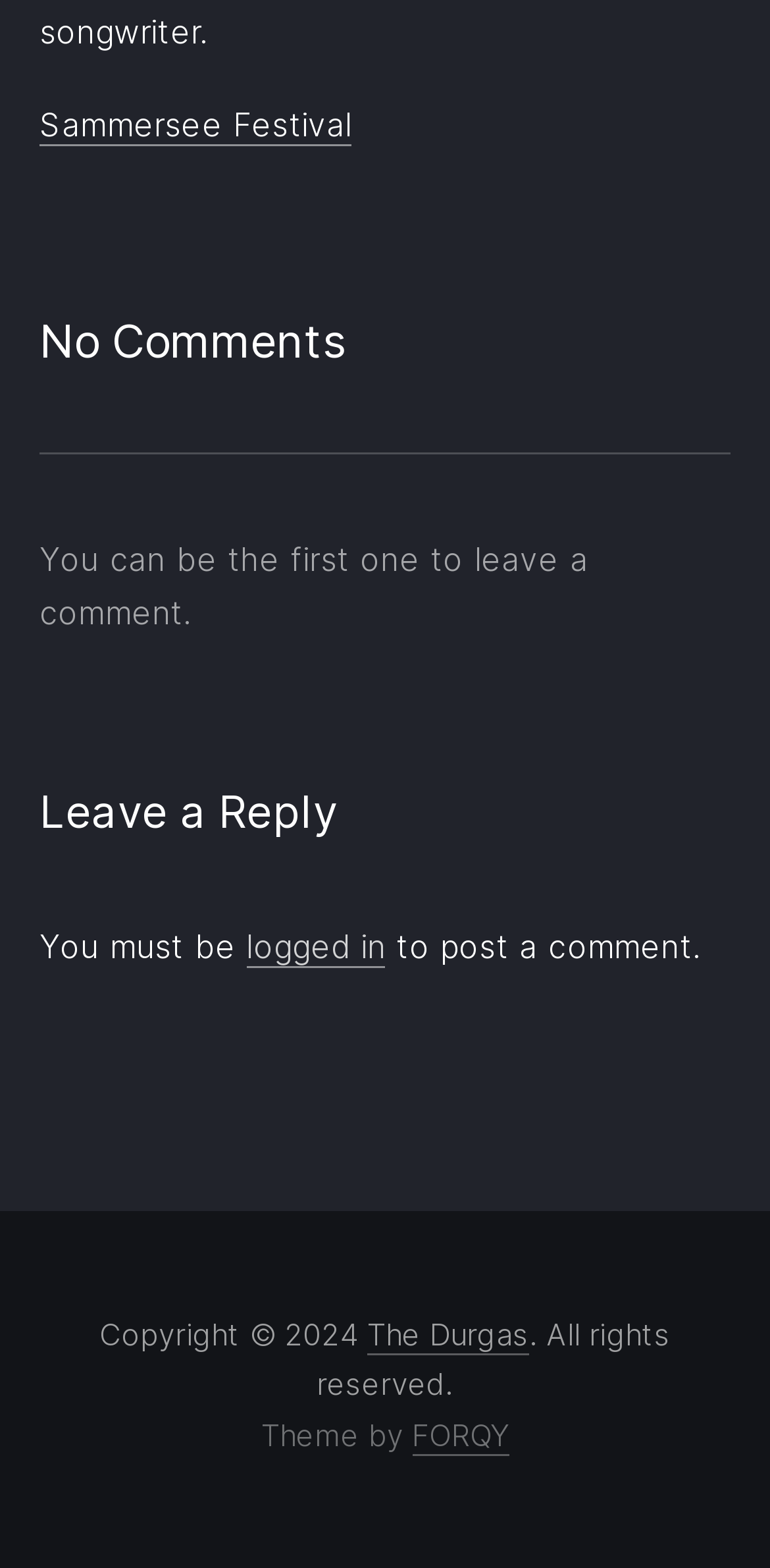Based on the visual content of the image, answer the question thoroughly: Is this a blog post?

I inferred this is a blog post because it has a heading 'No Comments' and a section to 'Leave a Reply', which are common features of blog posts.